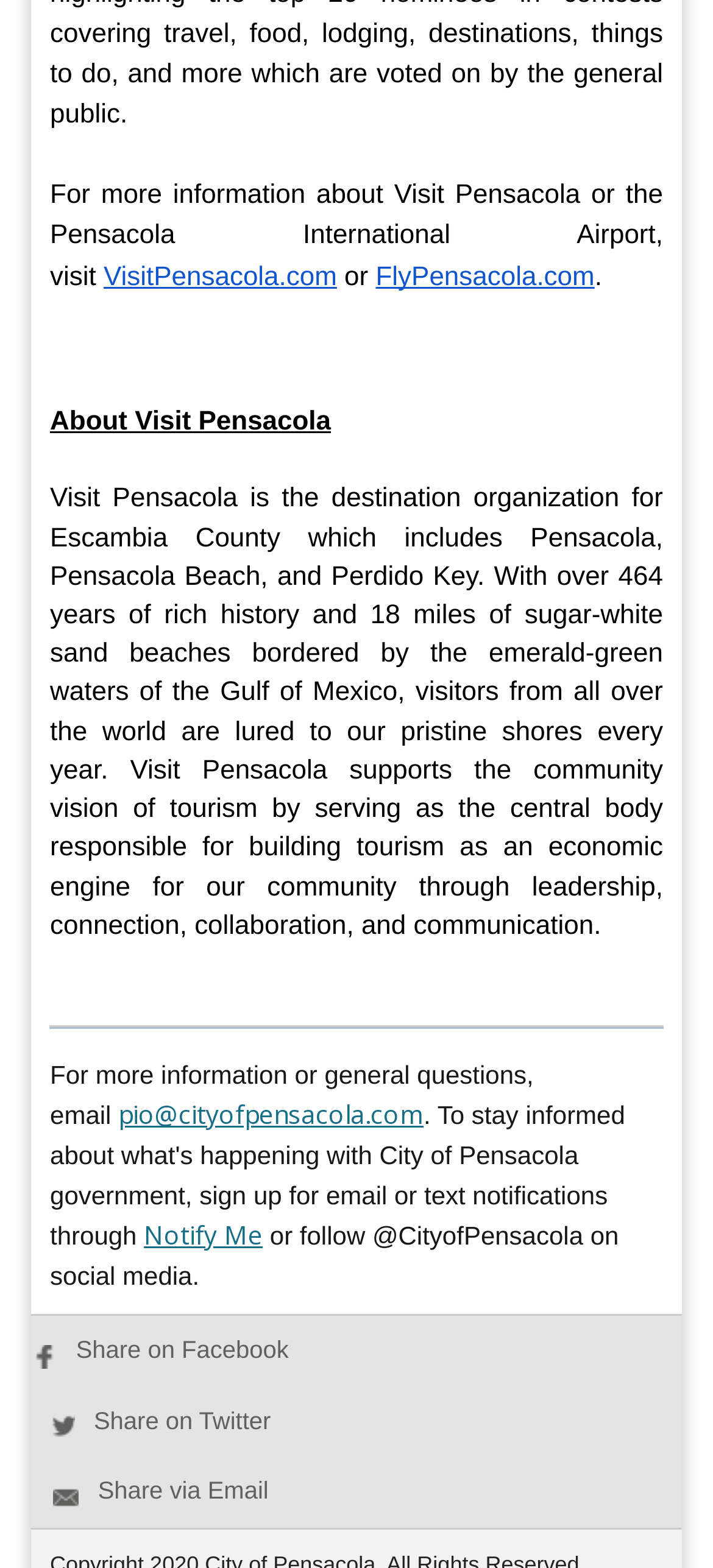Please look at the image and answer the question with a detailed explanation: How many social media sharing options are there?

The answer can be found by counting the number of link elements with the text 'Share on Facebook', 'Share on Twitter', and 'Share via Email'.